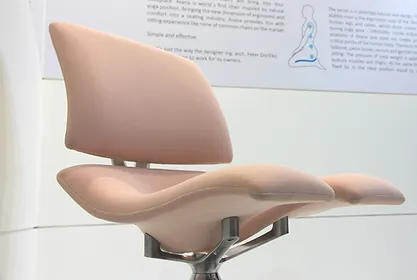What is the purpose of the two-level seat structure?
Refer to the image and give a detailed answer to the query.

According to the caption, the two-level seat structure of the chair provides enhanced support and comfort, making it suitable for both casual and professional settings.